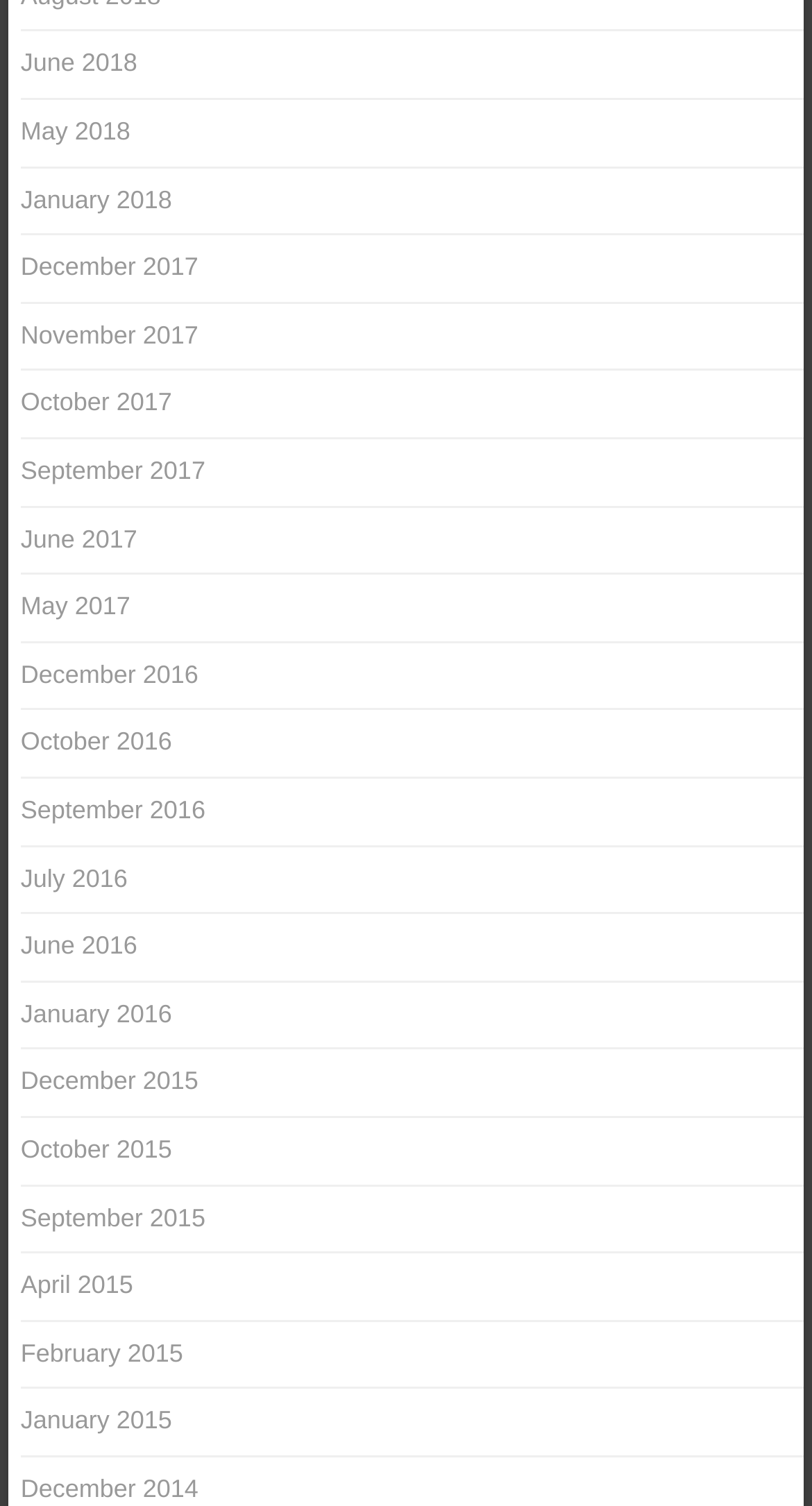Select the bounding box coordinates of the element I need to click to carry out the following instruction: "View Recent Posts".

None